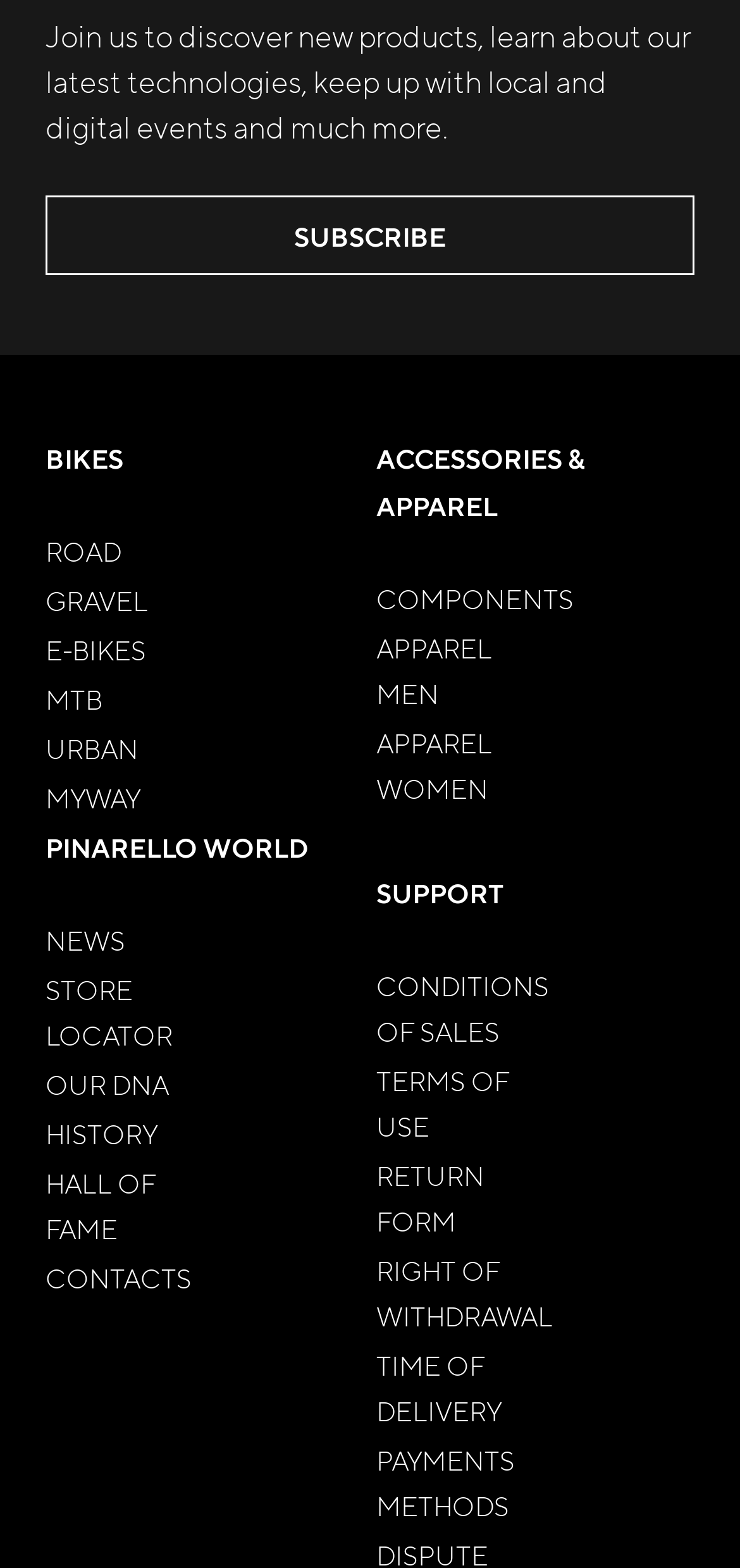Please give the bounding box coordinates of the area that should be clicked to fulfill the following instruction: "Subscribe to the newsletter". The coordinates should be in the format of four float numbers from 0 to 1, i.e., [left, top, right, bottom].

[0.062, 0.125, 0.938, 0.176]